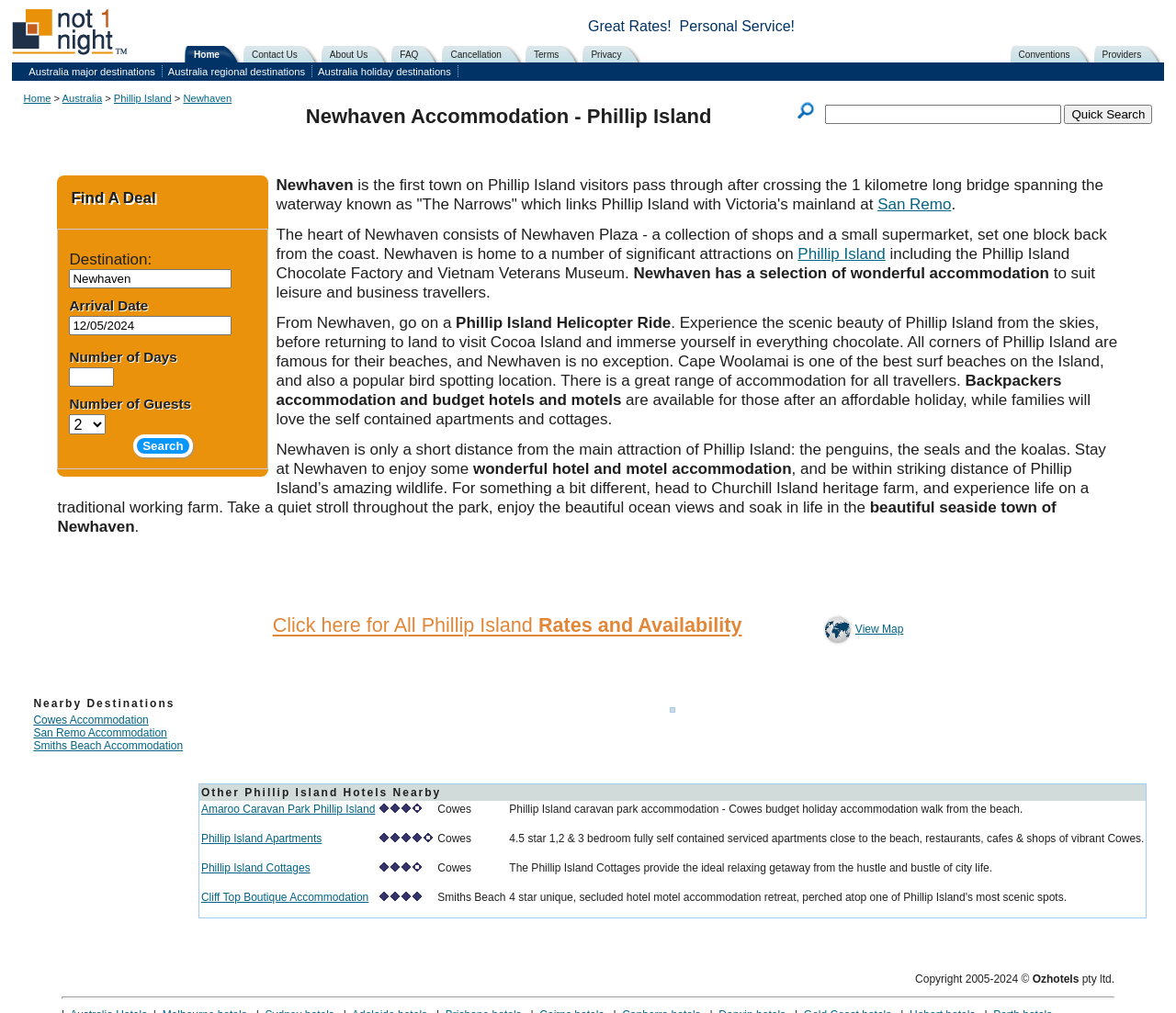What is the name of the helicopter ride experience mentioned on the webpage?
Look at the image and respond to the question as thoroughly as possible.

By analyzing the webpage content, specifically the text 'From Newhaven, go on a Phillip Island Helicopter Ride', I can identify the name of the helicopter ride experience mentioned on the webpage as Phillip Island Helicopter Ride.